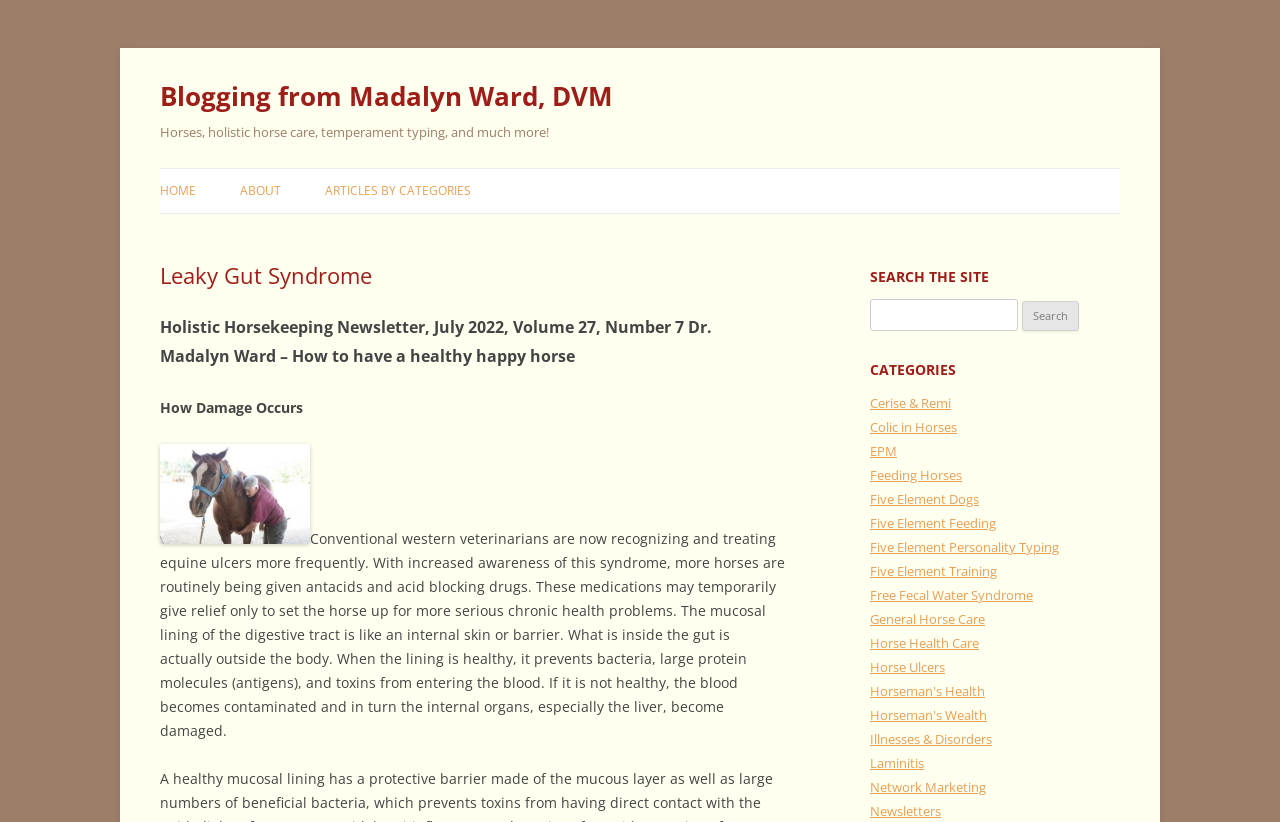Identify the bounding box coordinates of the element to click to follow this instruction: 'Search for a topic'. Ensure the coordinates are four float values between 0 and 1, provided as [left, top, right, bottom].

[0.68, 0.364, 0.875, 0.402]